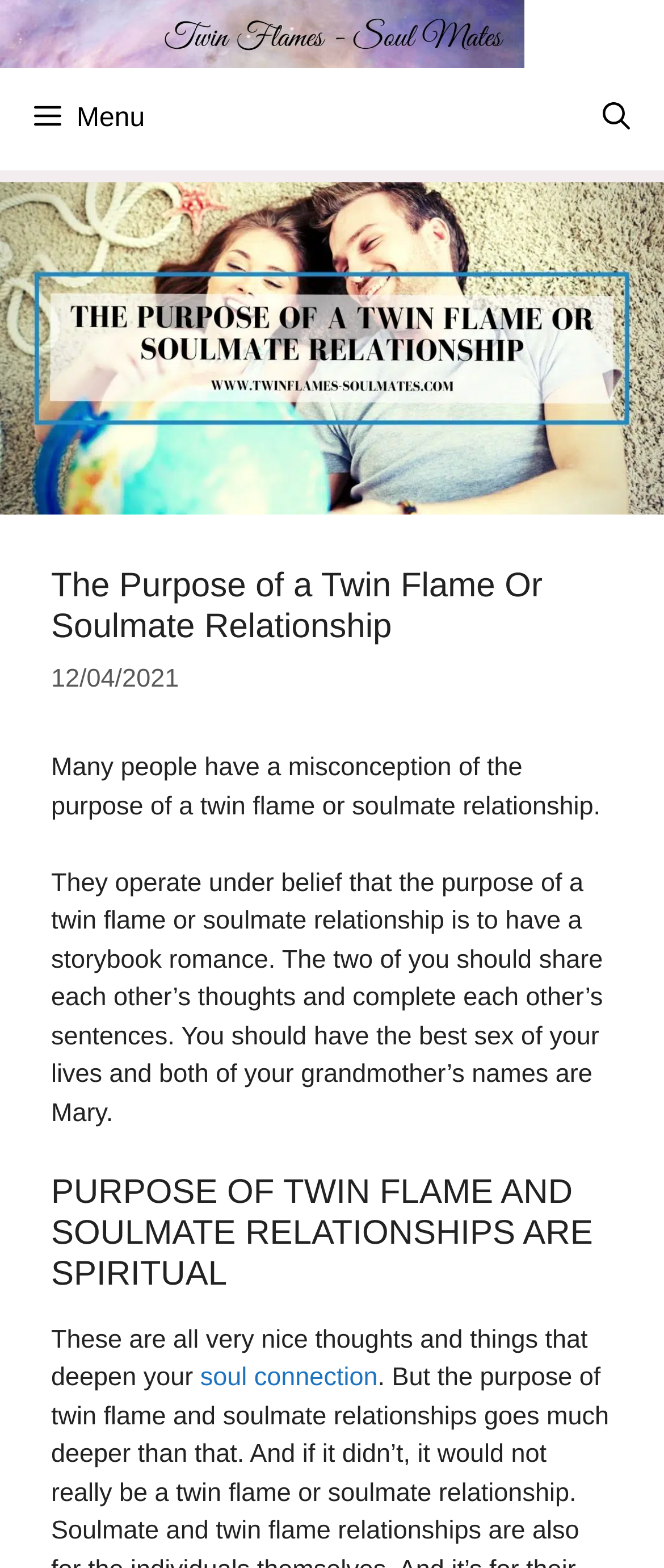What is the misconception about twin flame or soulmate relationships?
Give a one-word or short-phrase answer derived from the screenshot.

Storybook romance